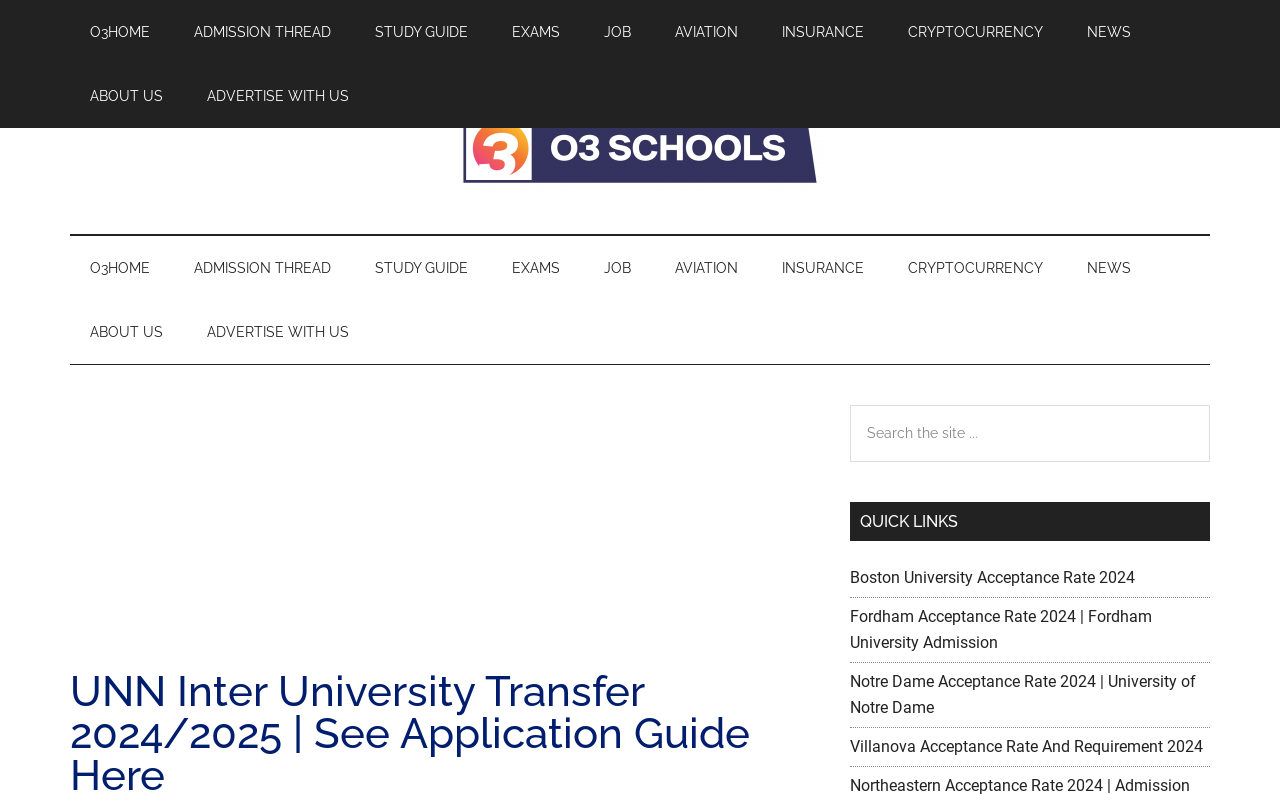Locate the bounding box coordinates of the item that should be clicked to fulfill the instruction: "Go to O3HOME".

[0.055, 0.0, 0.133, 0.081]